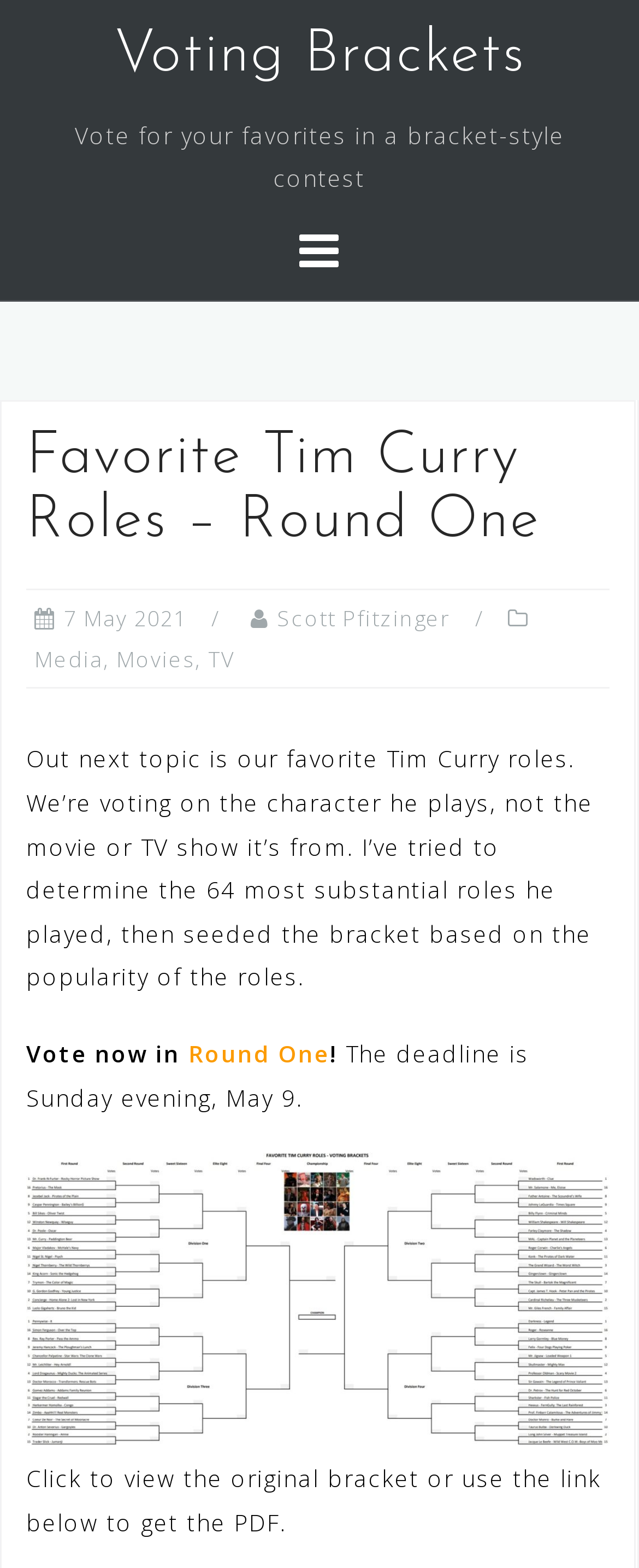Please identify the coordinates of the bounding box that should be clicked to fulfill this instruction: "Click on the 'Voting Brackets' link".

[0.178, 0.017, 0.822, 0.054]